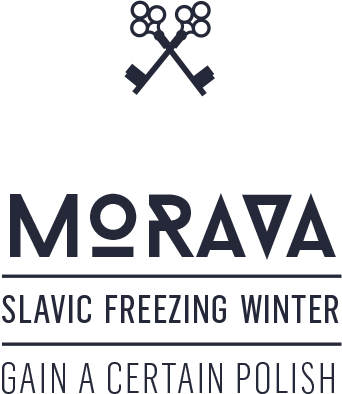Describe all the visual components present in the image.

The image features a striking logo for "MORAVA," which symbolizes the Slavic God associated with death and winter. The design prominently displays two crossed keys at the top, suggesting themes of mystery and guardianship. Below the emblem, the word "MORAVA" is presented in bold, uppercase letters, conveying strength and significance. 

The tagline "SLAVIC FREEZING WINTER" further emphasizes the connection to Slavic mythology and the harshness of winter, while the phrase "GAIN A CERTAIN POLISH" adds an intriguing cultural layer, inviting appreciation for heritage. The overall aesthetic combines modern design with deep historical roots, reflecting a unique blend of beauty and tradition.